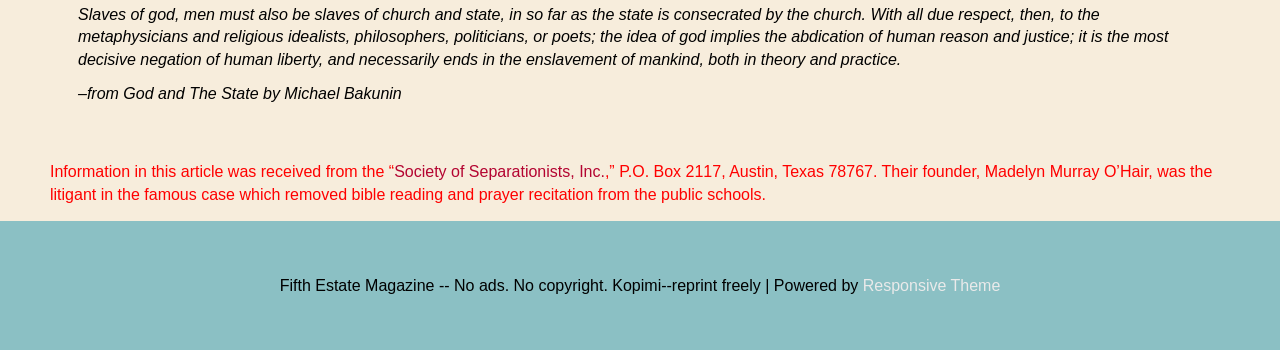Who is the founder of the Society of Separationists, Inc.?
Can you offer a detailed and complete answer to this question?

The answer can be found by looking at the text 'Their founder, Madelyn Murray O’Hair, was the litigant in the famous case which removed bible reading and prayer recitation from the public schools', which clearly mentions Madelyn Murray O’Hair as the founder of the Society of Separationists, Inc.